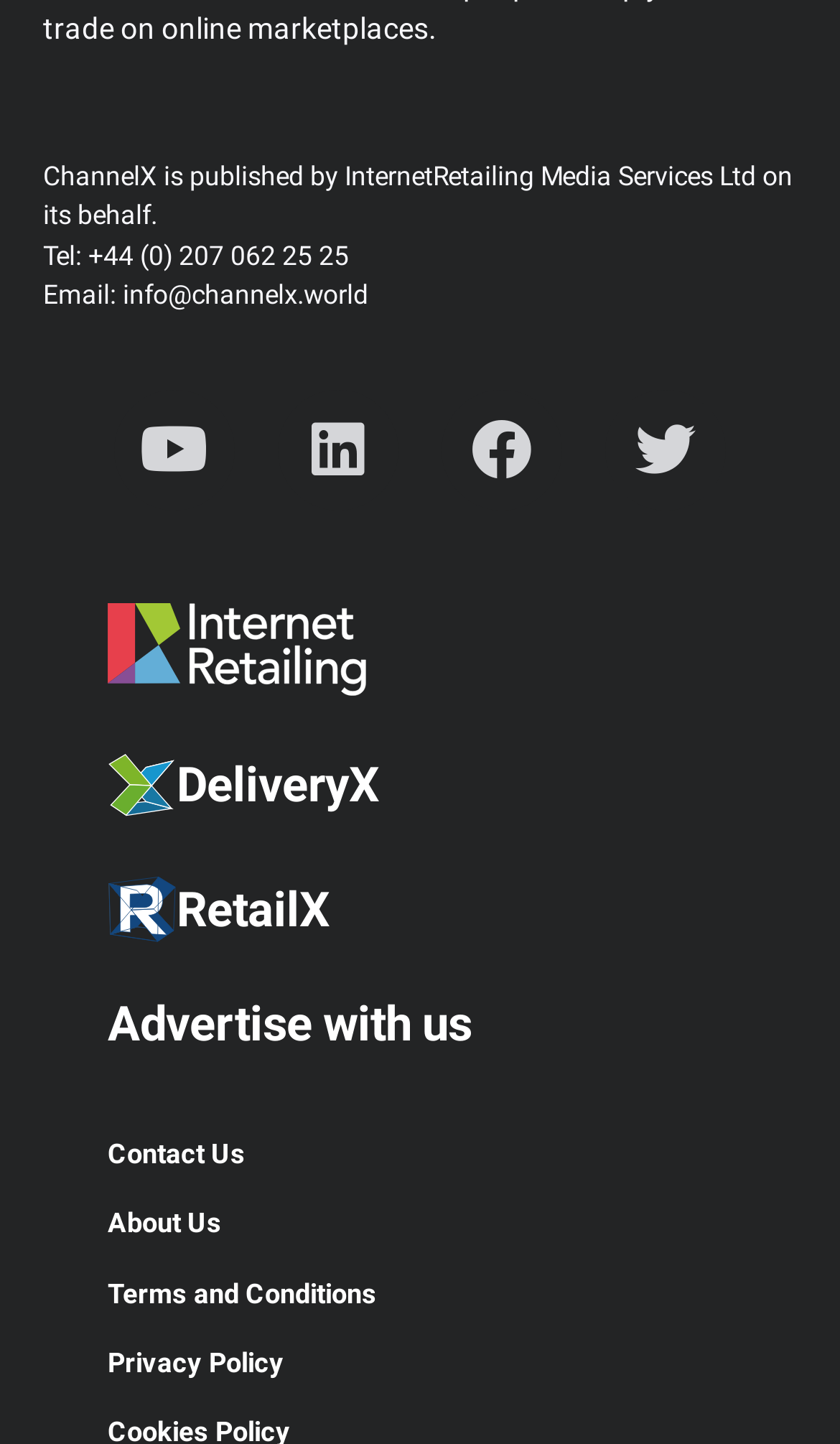Can you provide the bounding box coordinates for the element that should be clicked to implement the instruction: "Contact us"?

[0.077, 0.775, 0.923, 0.824]